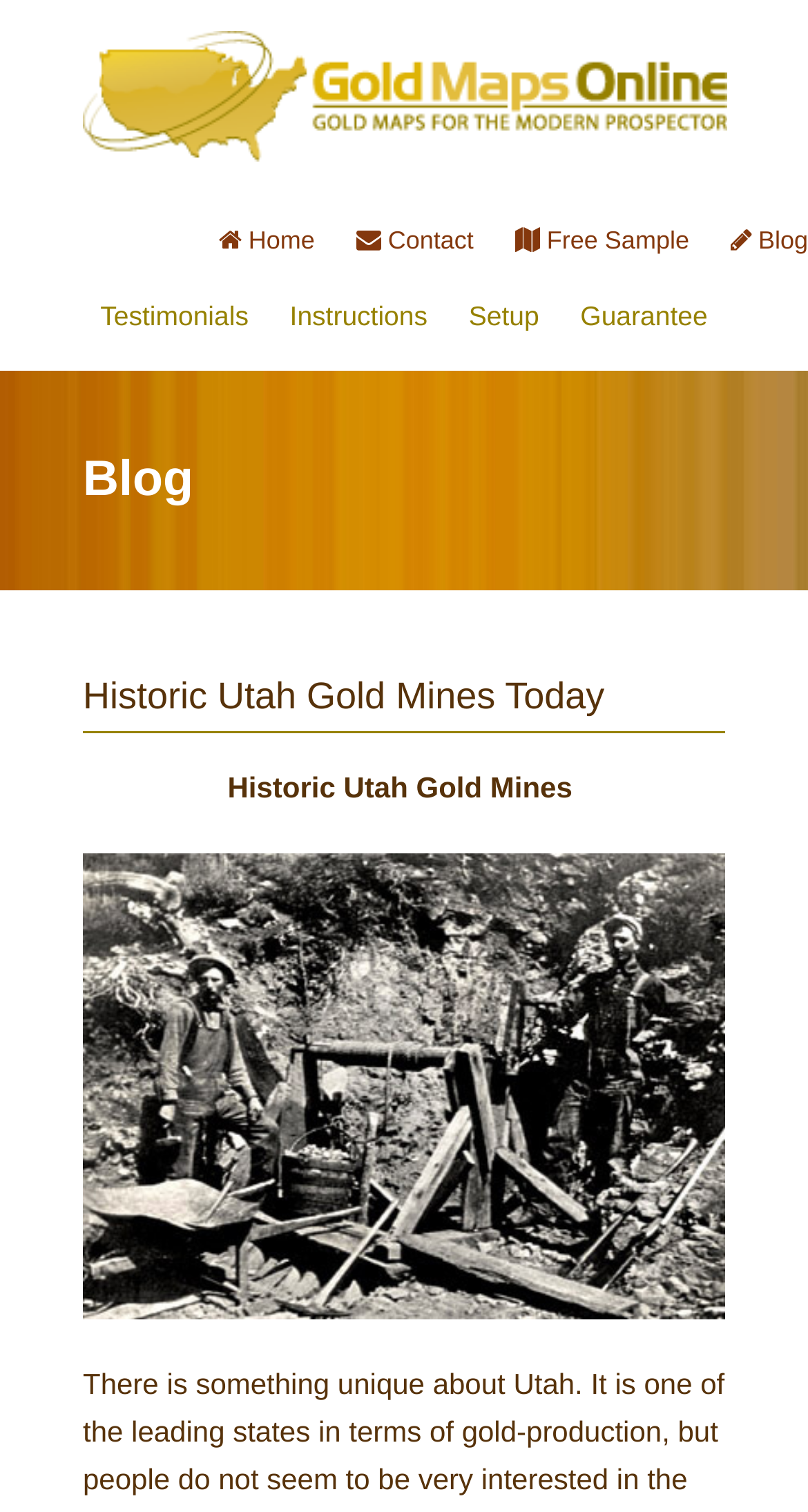Give a concise answer of one word or phrase to the question: 
How many links are there on the top?

8